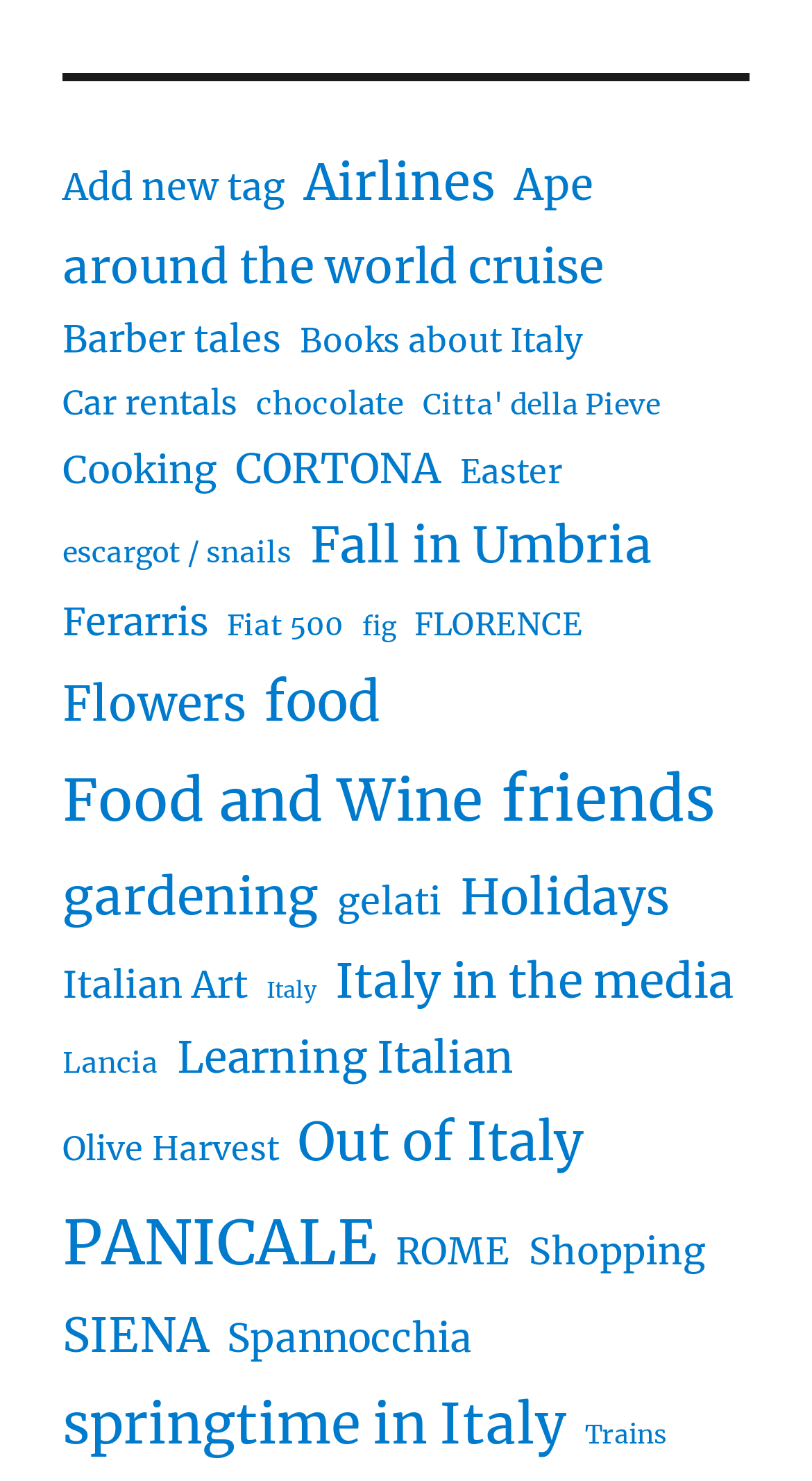Can you show the bounding box coordinates of the region to click on to complete the task described in the instruction: "Check 'Car rentals' items"?

[0.077, 0.253, 0.292, 0.292]